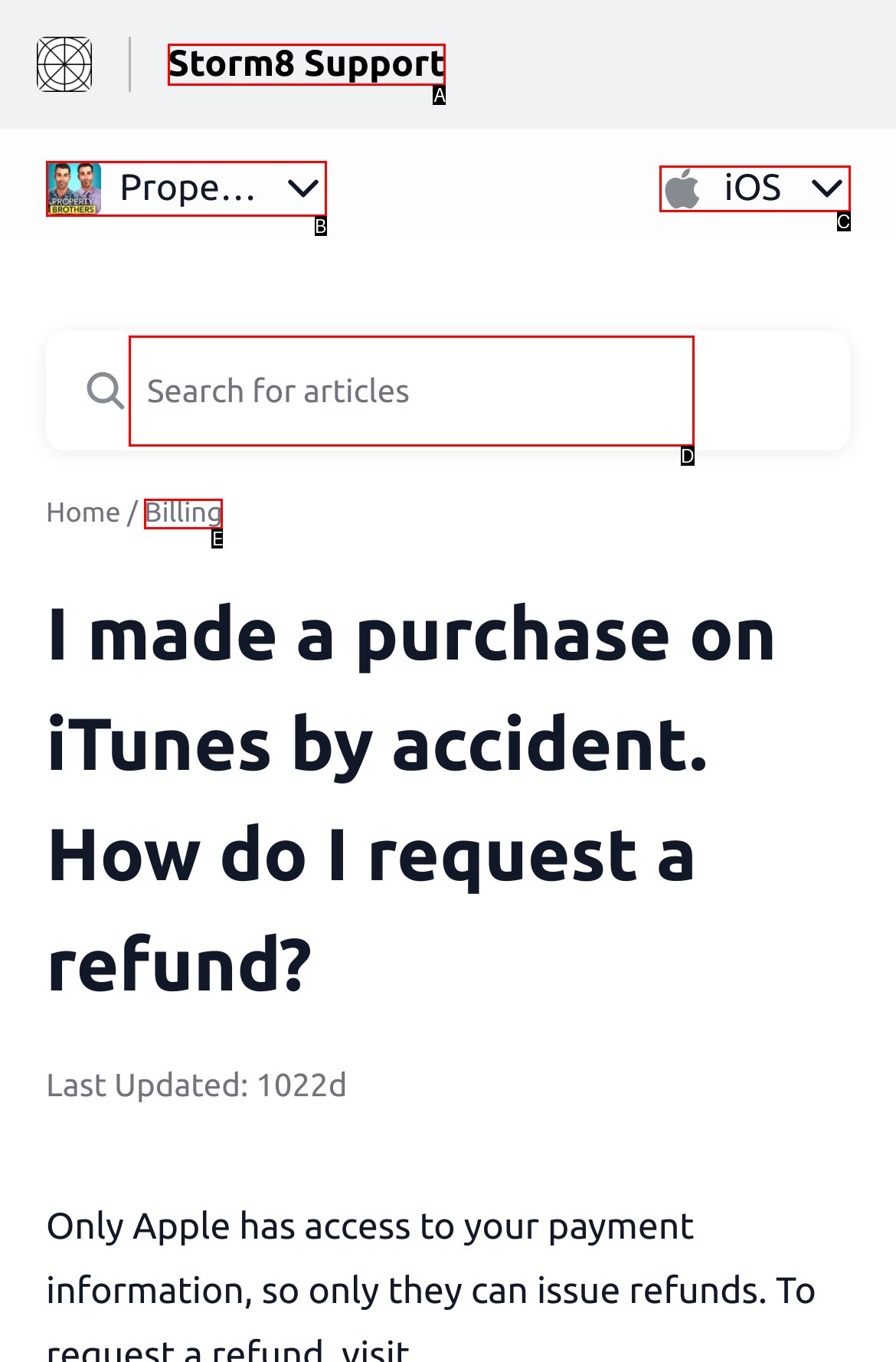Determine the HTML element that aligns with the description: Storm8 Support
Answer by stating the letter of the appropriate option from the available choices.

A